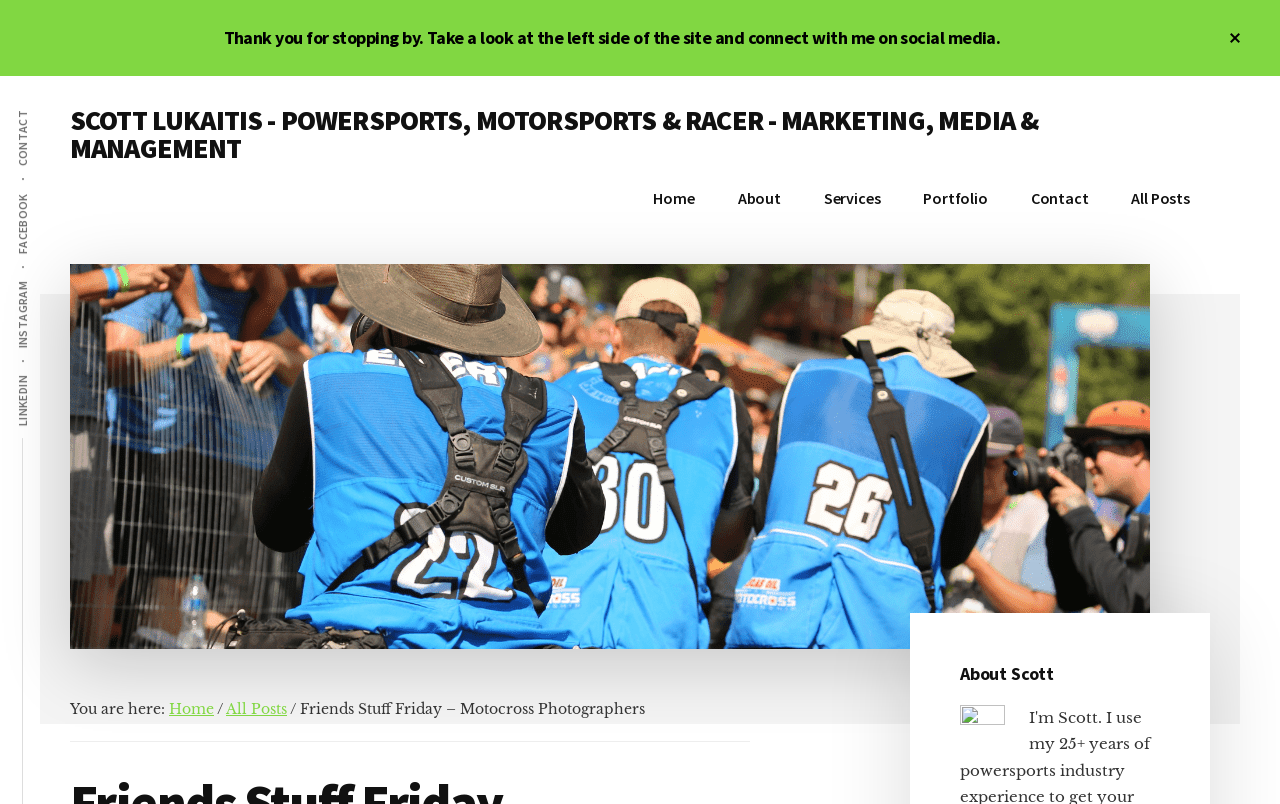Please provide a brief answer to the question using only one word or phrase: 
What is the name of the person mentioned on the webpage?

Scott Lukaitis